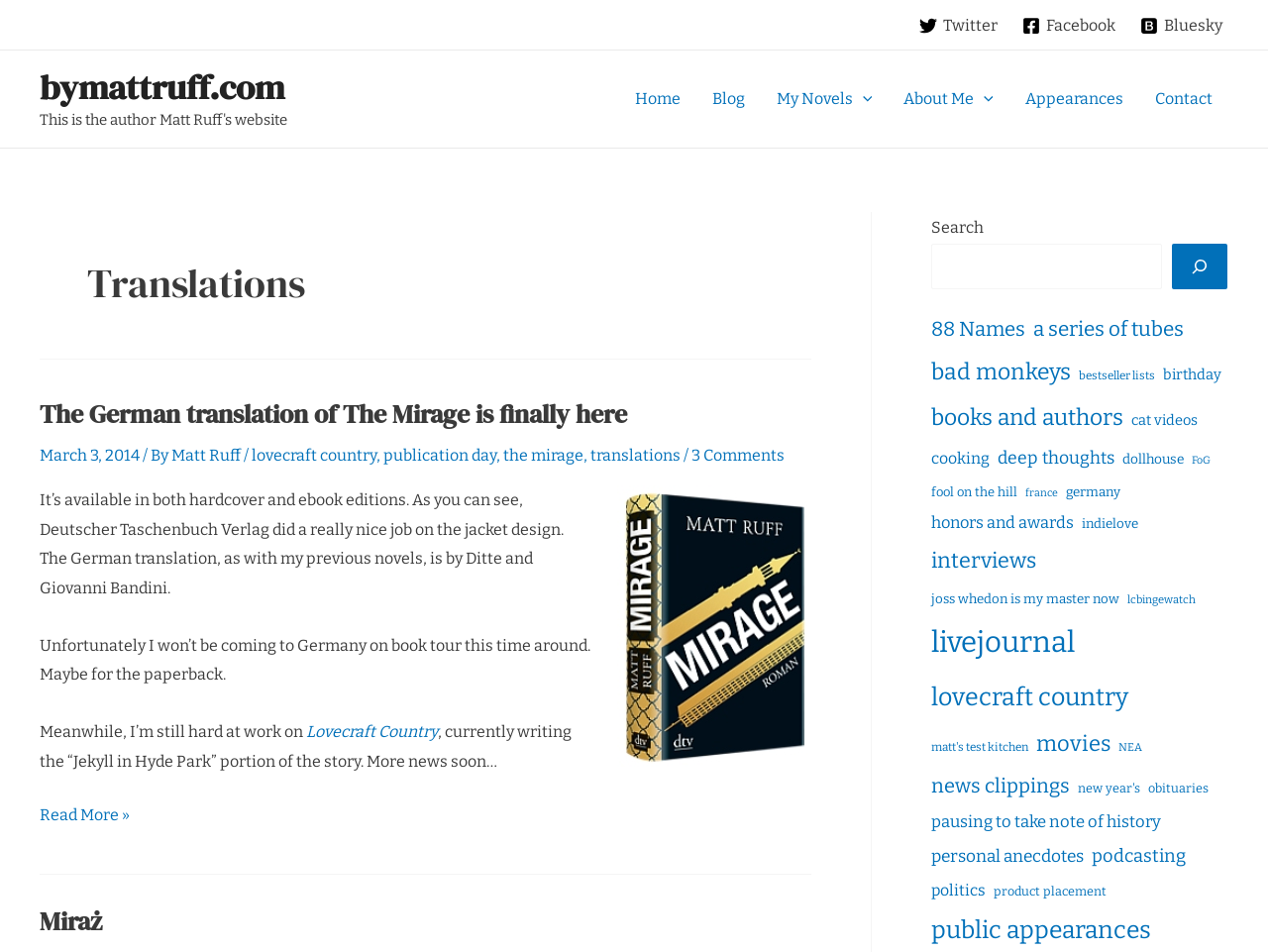Identify the bounding box coordinates for the UI element mentioned here: "matt's test kitchen". Provide the coordinates as four float values between 0 and 1, i.e., [left, top, right, bottom].

[0.734, 0.773, 0.811, 0.797]